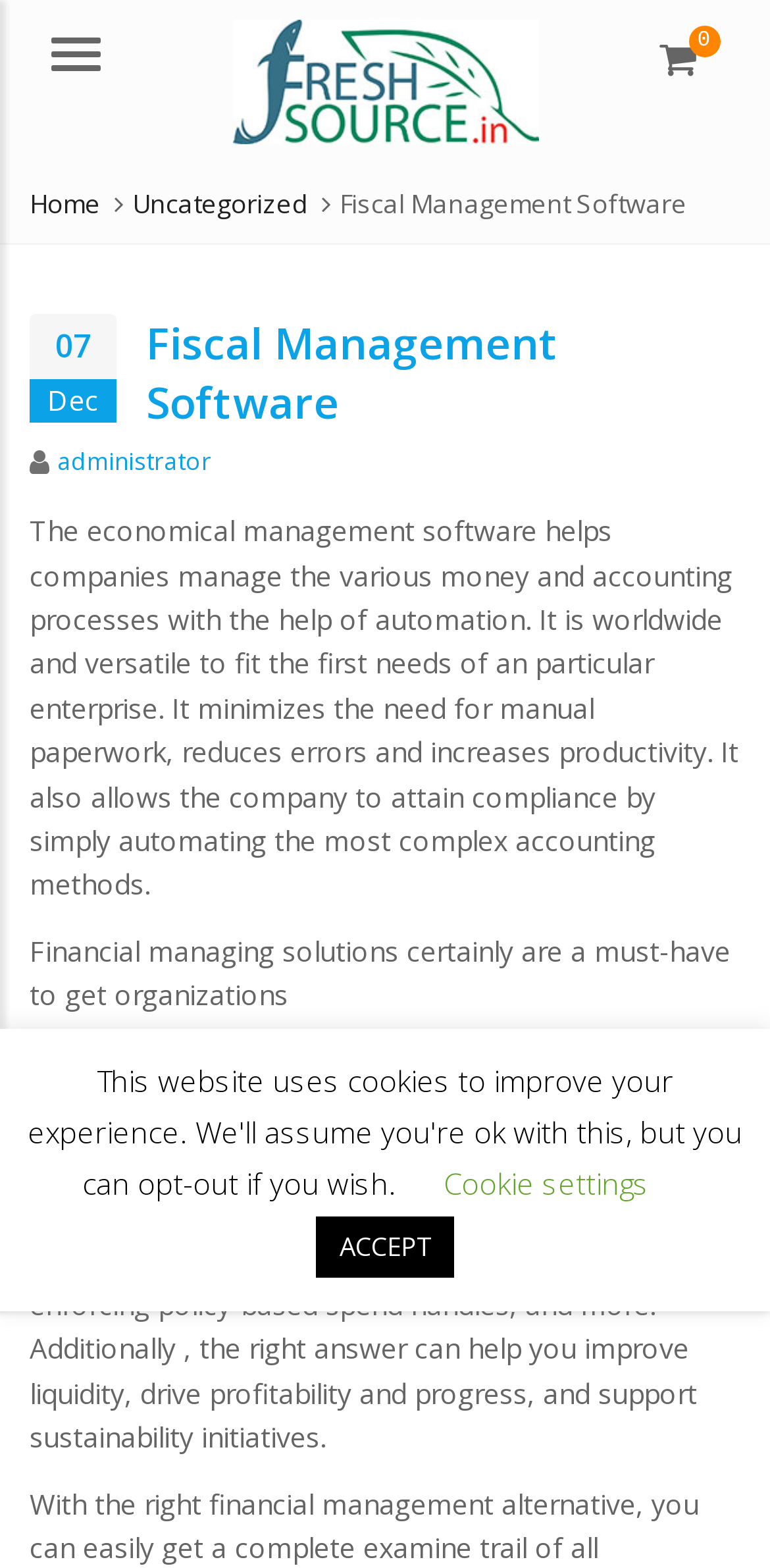What is the purpose of the software?
Can you give a detailed and elaborate answer to the question?

The software is designed to help companies manage their financial and accounting processes with the help of automation, making it a fiscal management software.